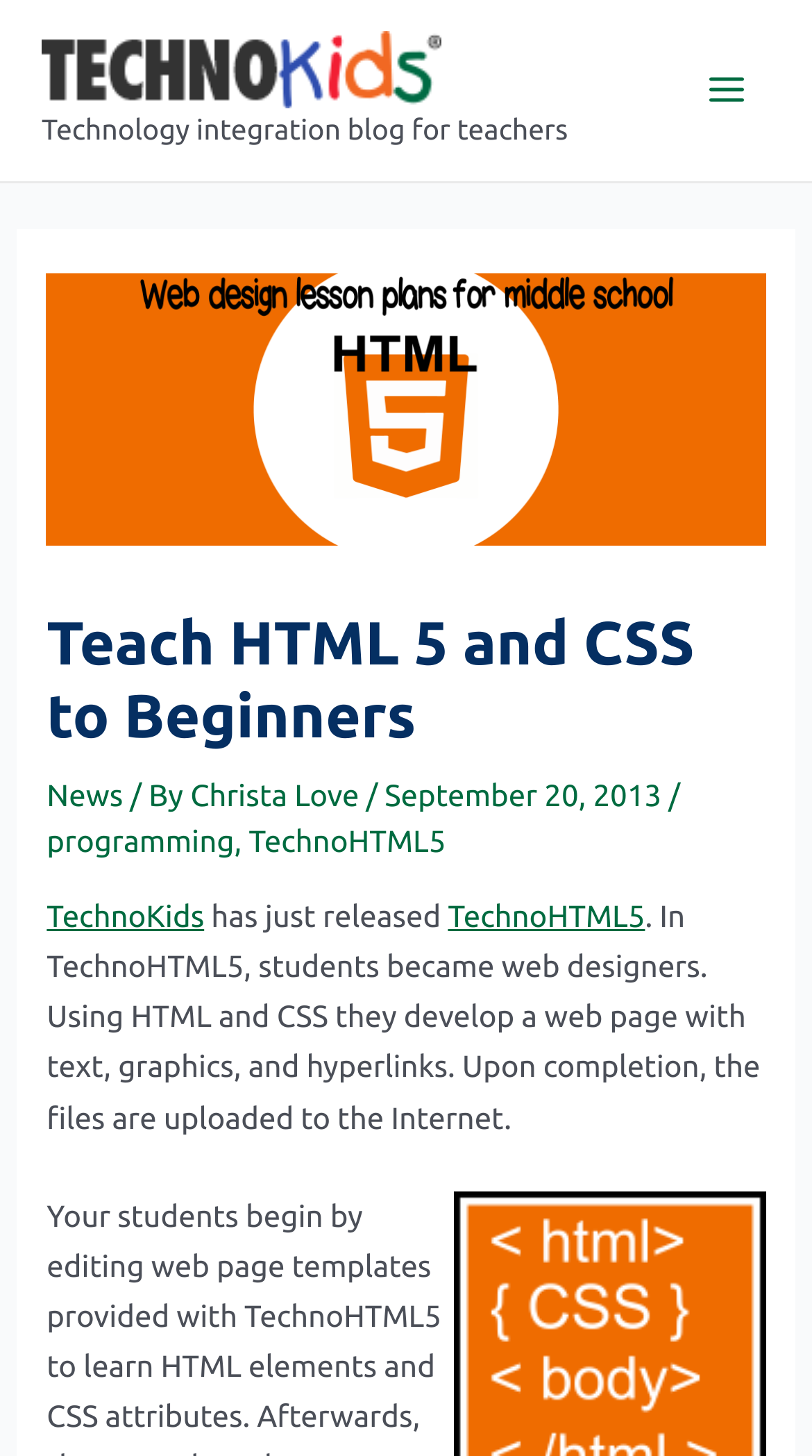Please identify the coordinates of the bounding box for the clickable region that will accomplish this instruction: "Open the Main Menu".

[0.841, 0.032, 0.949, 0.092]